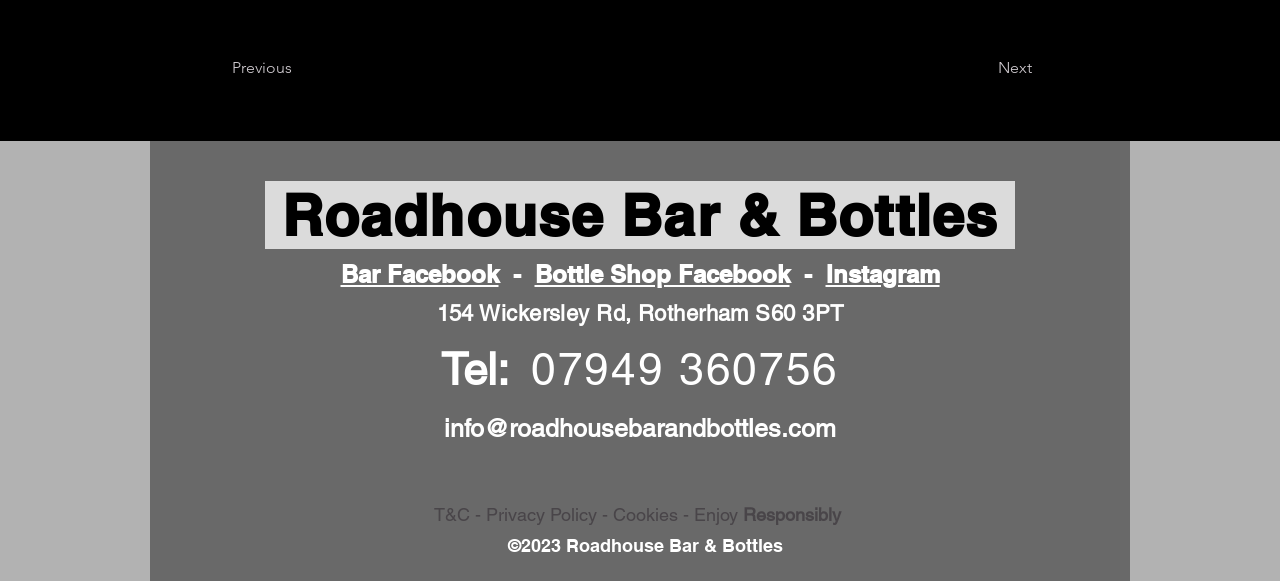Please identify the coordinates of the bounding box for the clickable region that will accomplish this instruction: "Send an email to info@roadhousebarandbottles.com".

[0.347, 0.712, 0.653, 0.762]